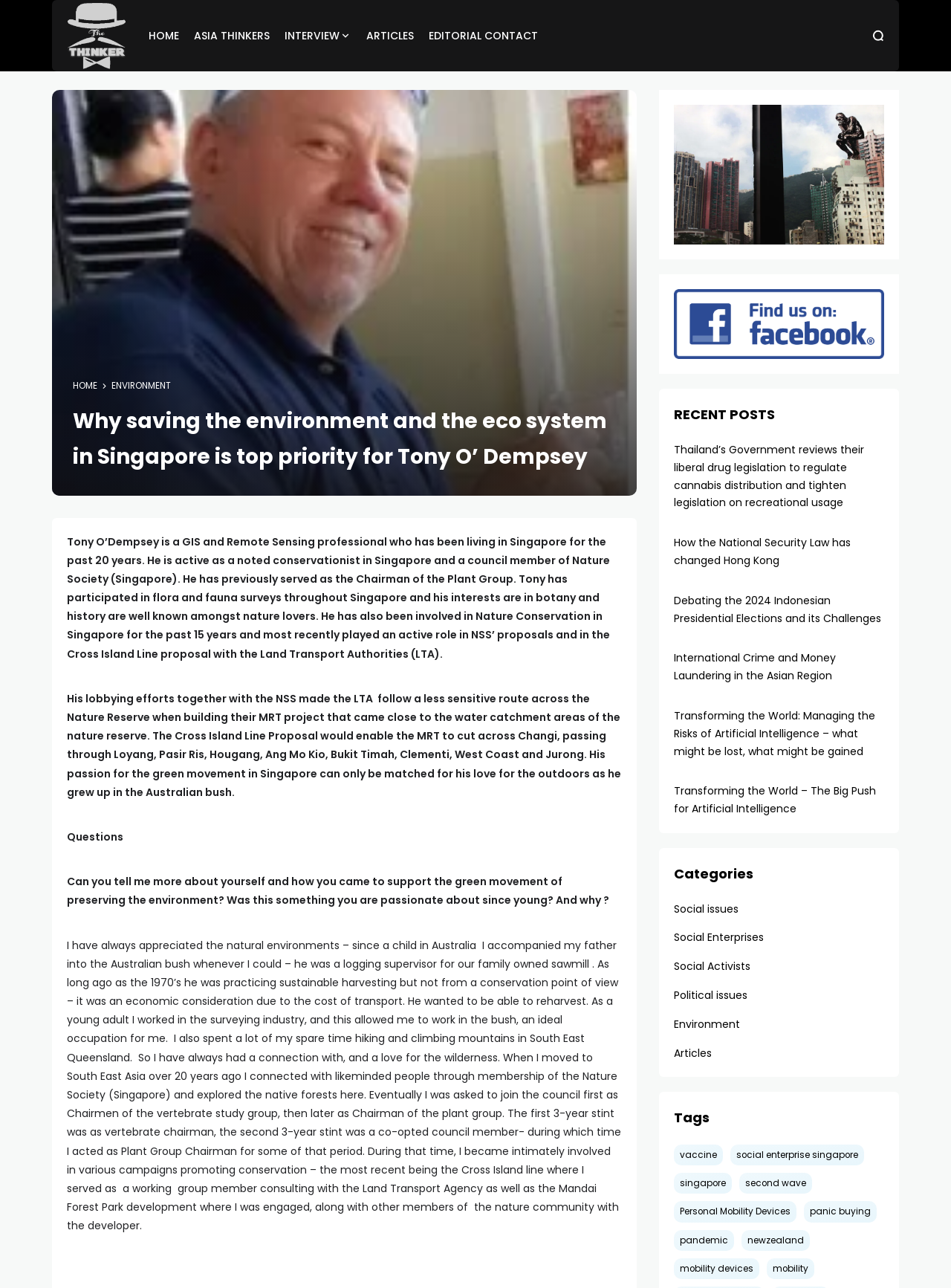Kindly determine the bounding box coordinates for the area that needs to be clicked to execute this instruction: "Click on the link to learn more about Tony O’ Dempsey".

[0.07, 0.0, 0.133, 0.055]